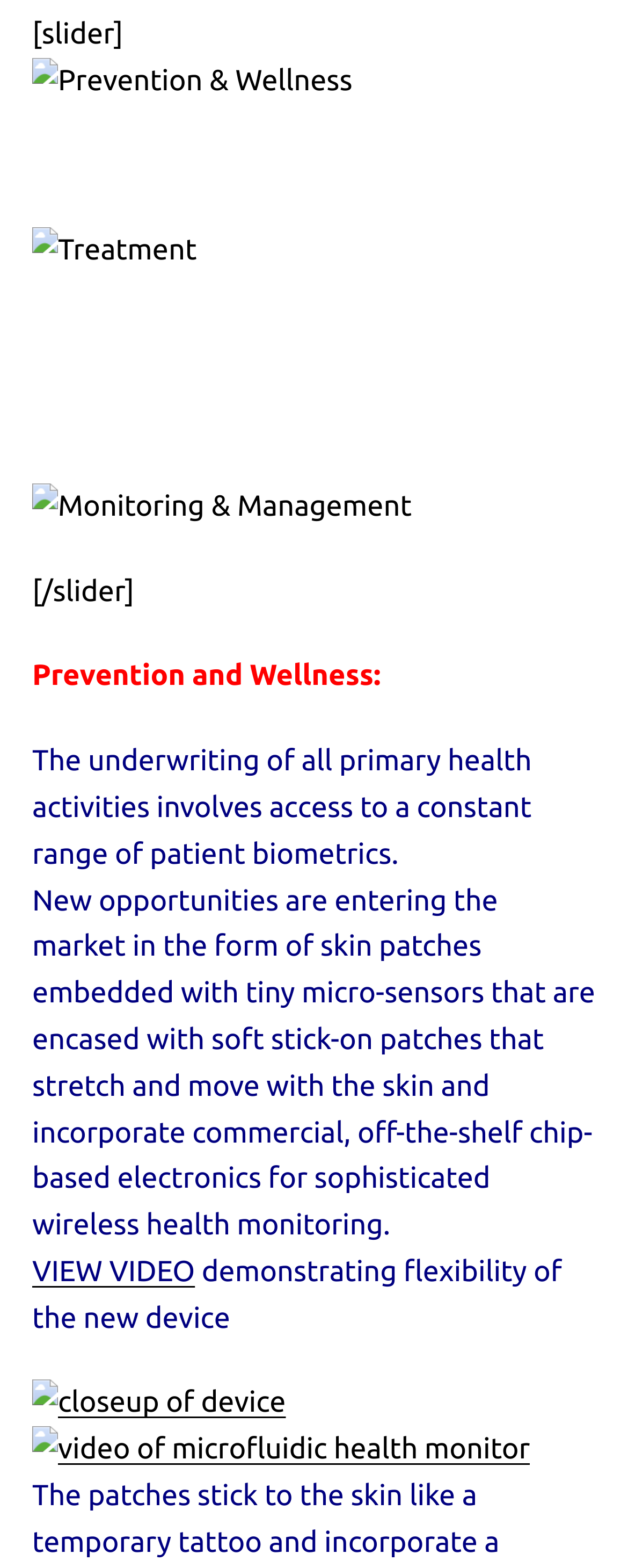What type of device is shown in the closeup image?
Examine the image and give a concise answer in one word or a short phrase.

Health monitor